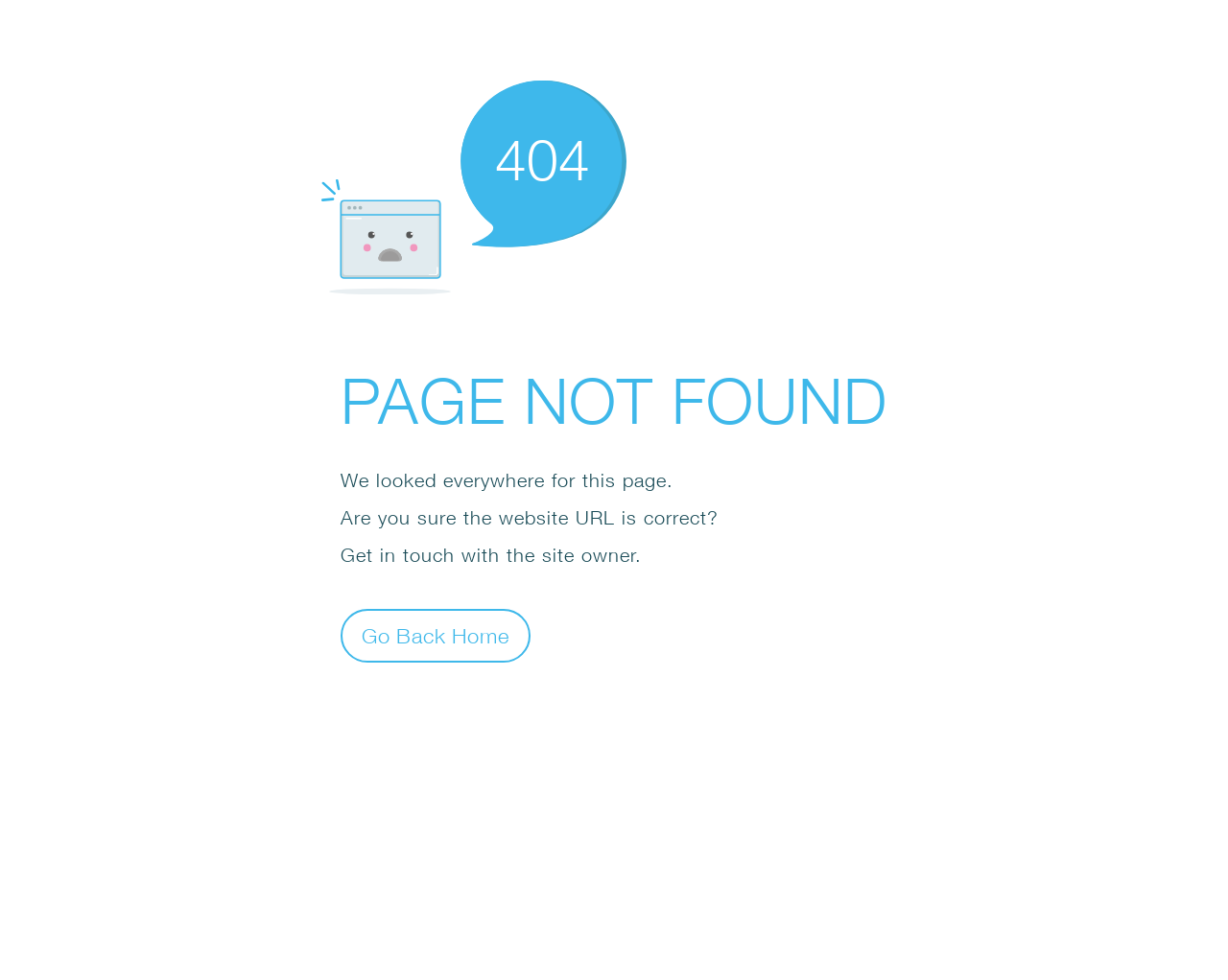Respond with a single word or phrase:
What is the suggested action?

Go Back Home